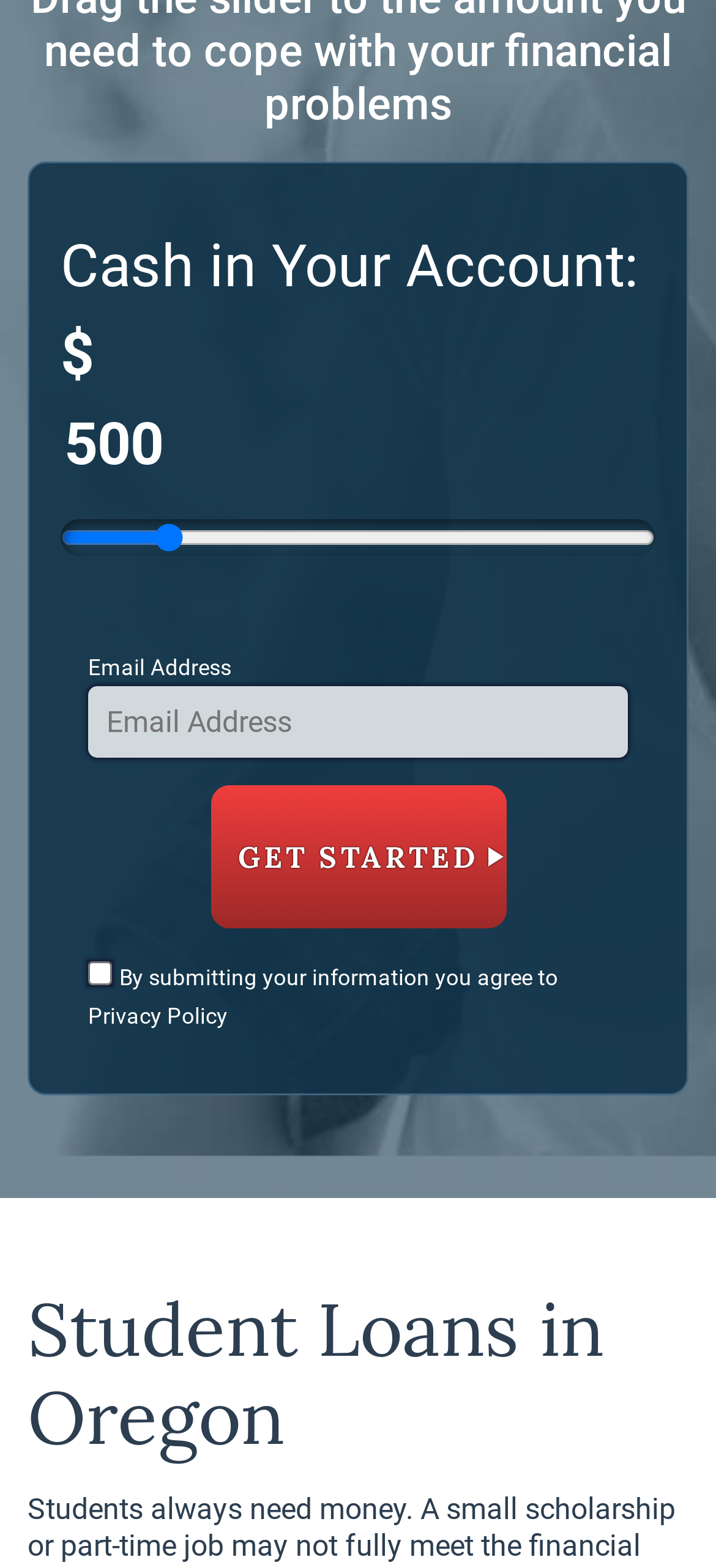Determine the bounding box coordinates (top-left x, top-left y, bottom-right x, bottom-right y) of the UI element described in the following text: Get Started

[0.294, 0.501, 0.706, 0.592]